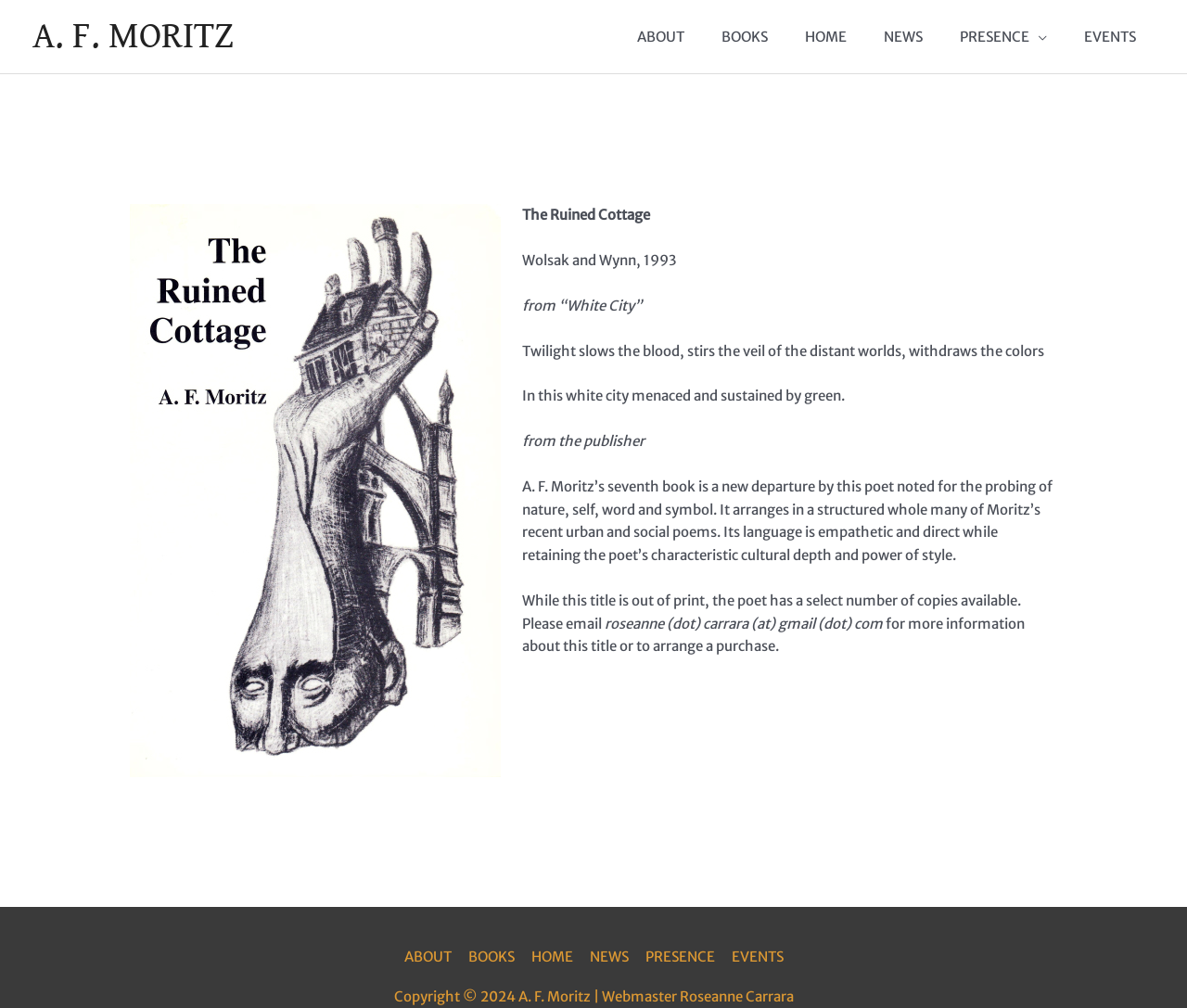Identify the bounding box coordinates of the element that should be clicked to fulfill this task: "Click on the 'ABOUT' link in the navigation menu". The coordinates should be provided as four float numbers between 0 and 1, i.e., [left, top, right, bottom].

[0.521, 0.009, 0.592, 0.064]